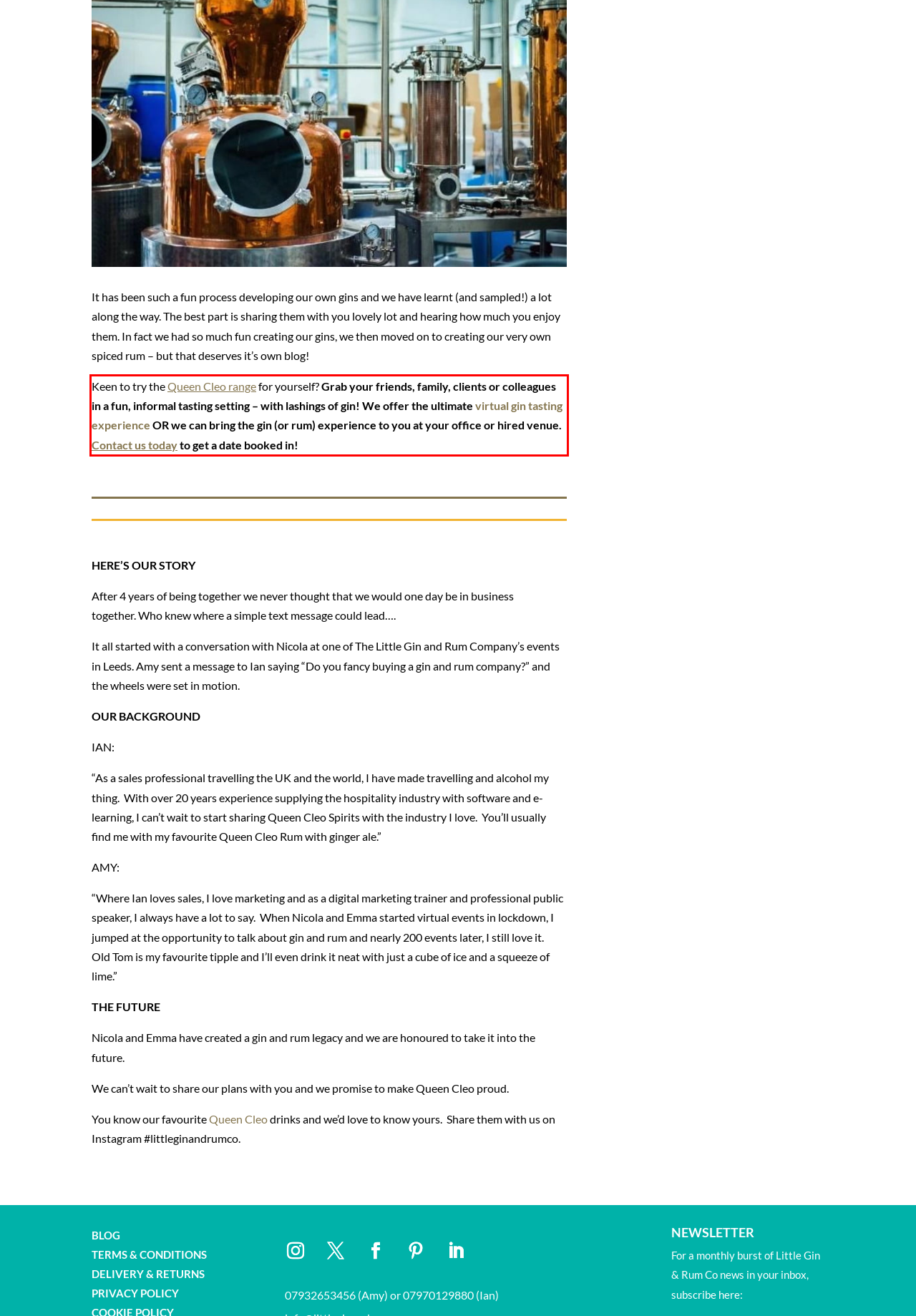Please use OCR to extract the text content from the red bounding box in the provided webpage screenshot.

Keen to try the Queen Cleo range for yourself? Grab your friends, family, clients or colleagues in a fun, informal tasting setting – with lashings of gin! We offer the ultimate virtual gin tasting experience OR we can bring the gin (or rum) experience to you at your office or hired venue. Contact us today to get a date booked in!